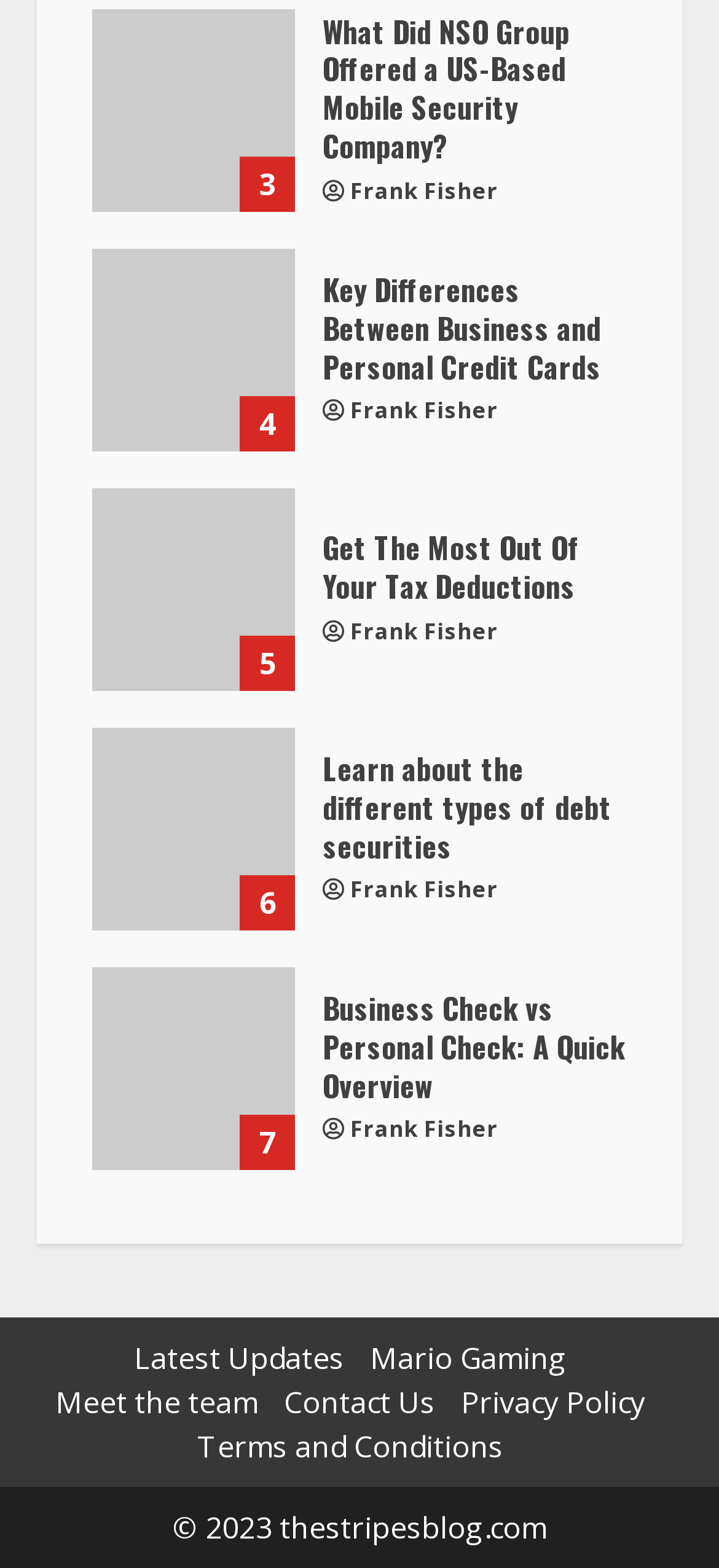How many articles are listed on the webpage?
Provide a concise answer using a single word or phrase based on the image.

6